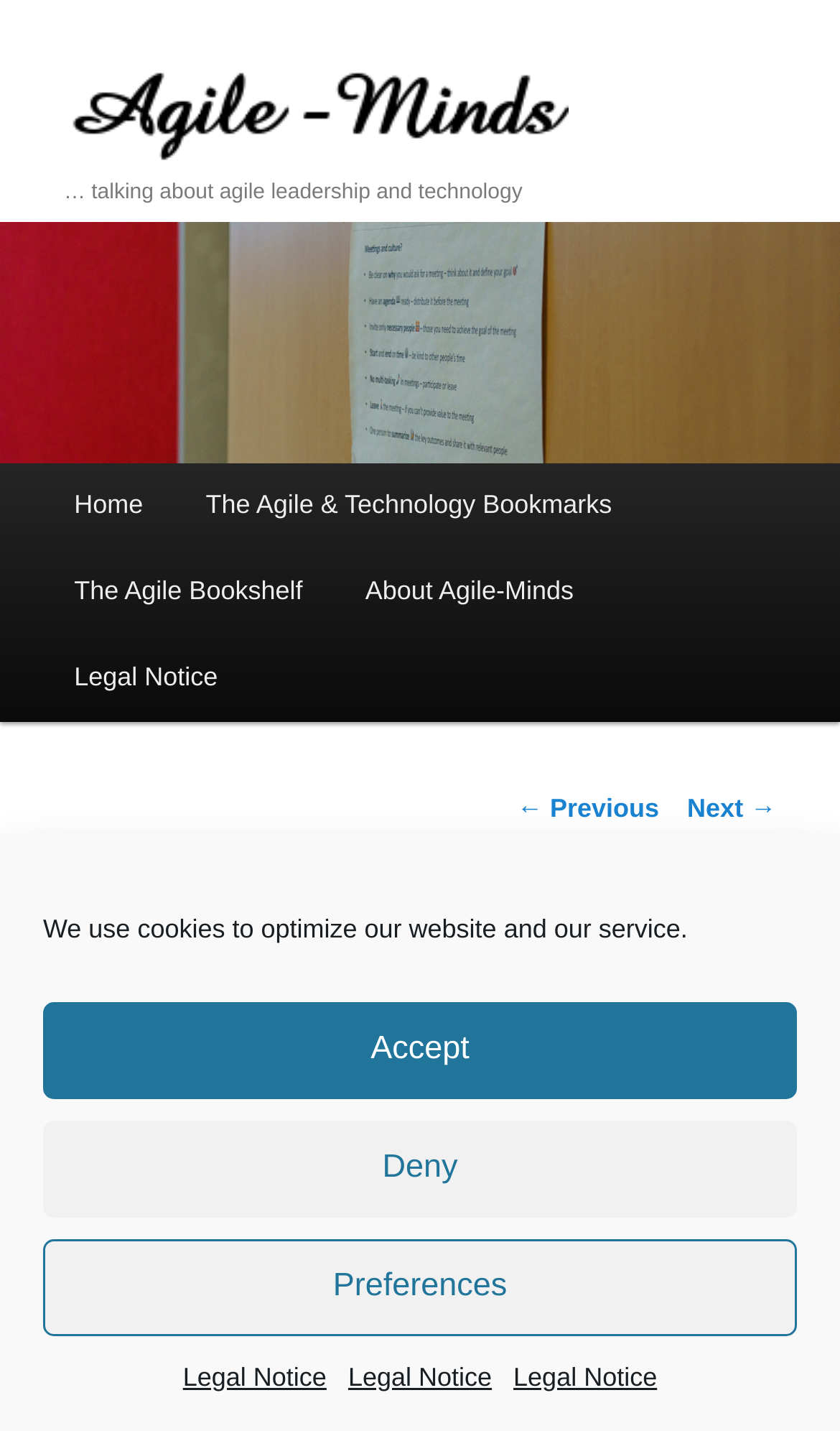From the details in the image, provide a thorough response to the question: How many main menu items are there?

I counted the number of link elements under the 'Main menu' heading, which are 'Home', 'The Agile & Technology Bookmarks', 'The Agile Bookshelf', 'About Agile-Minds', and 'Legal Notice', to determine the number of main menu items.